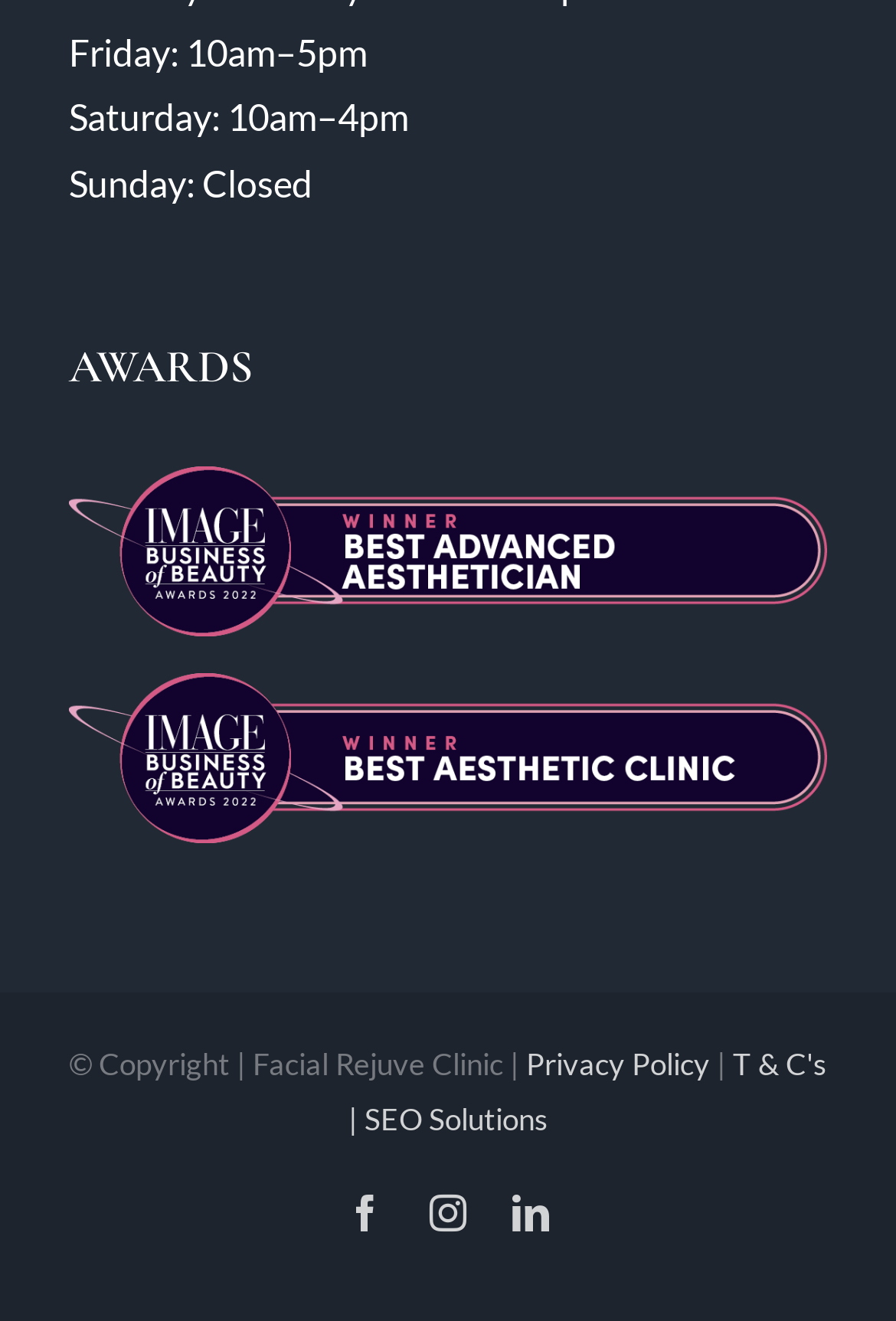Given the element description "Instagram", identify the bounding box of the corresponding UI element.

[0.479, 0.905, 0.521, 0.932]